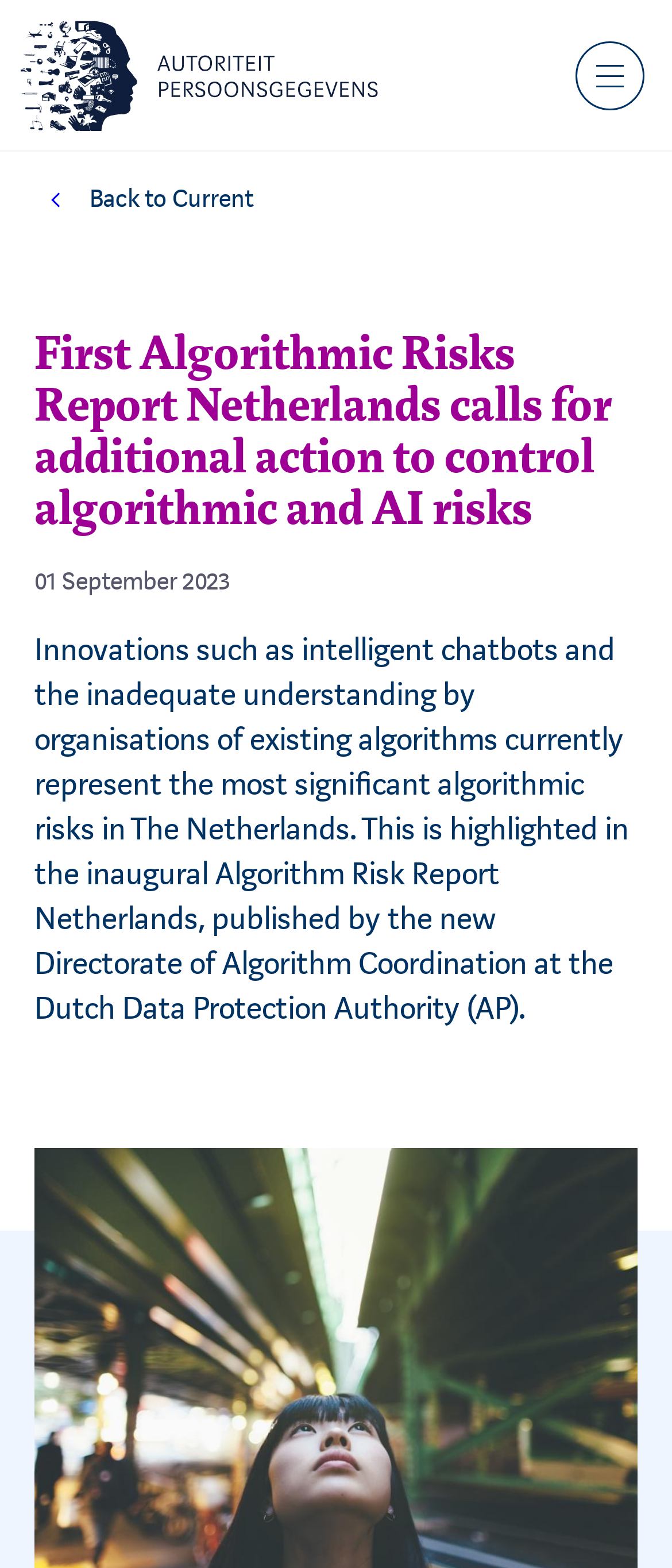Provide a brief response using a word or short phrase to this question:
What is the date of the Algorithm Risk Report Netherlands?

01 September 2023